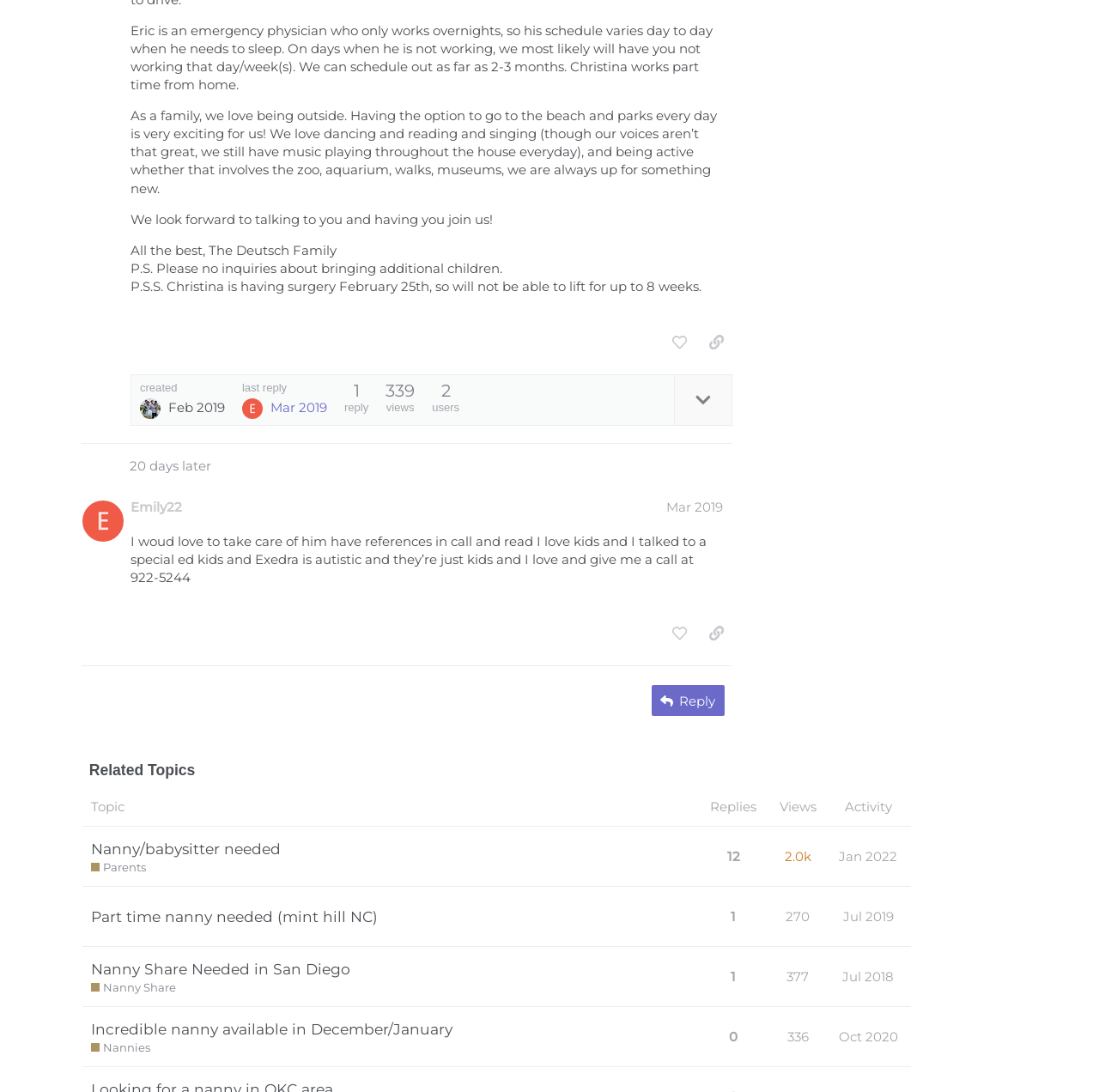Using the element description: "1", determine the bounding box coordinates. The coordinates should be in the format [left, top, right, bottom], with values between 0 and 1.

[0.661, 0.877, 0.674, 0.912]